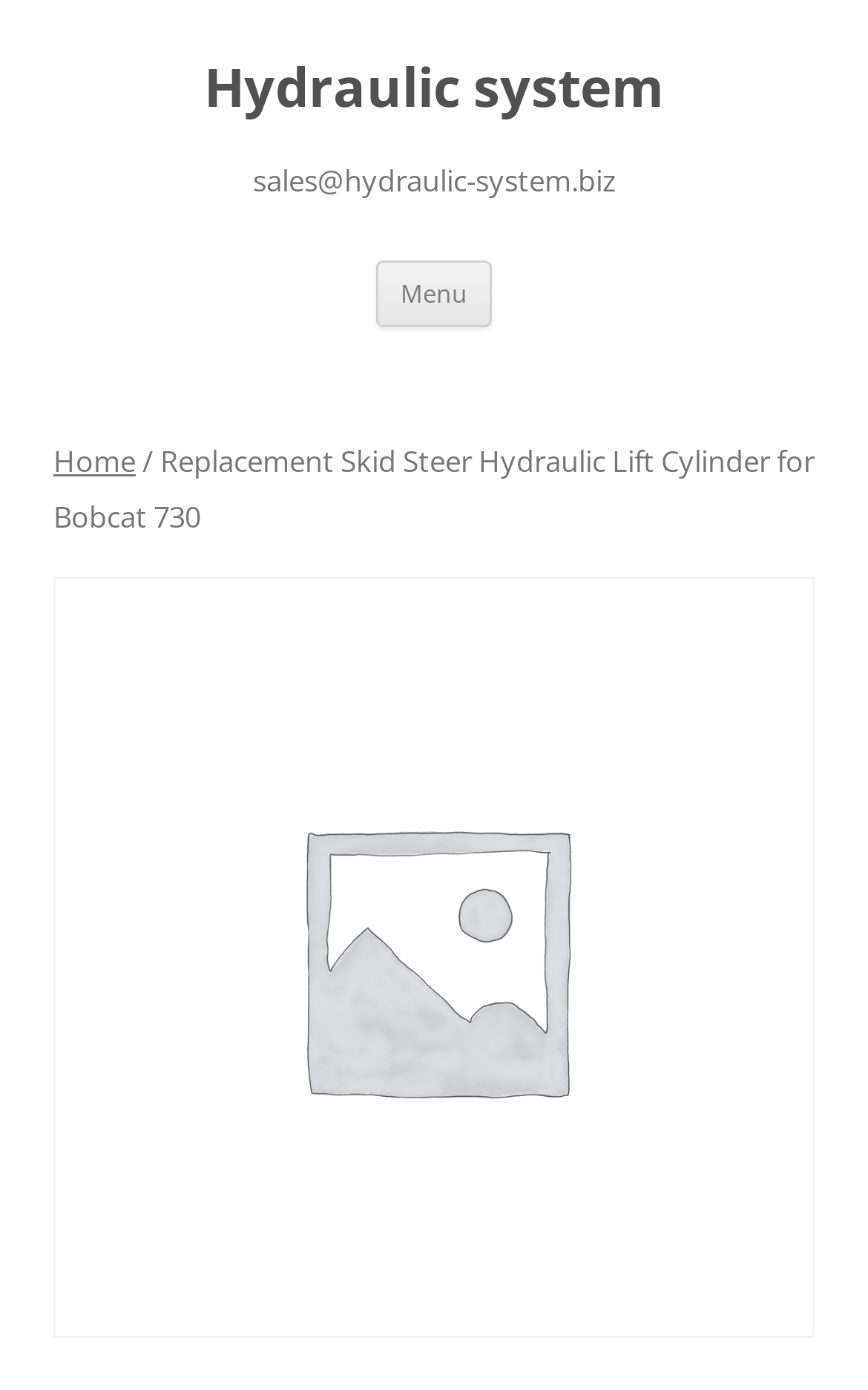Is there a product image?
Based on the visual, give a brief answer using one word or a short phrase.

Yes